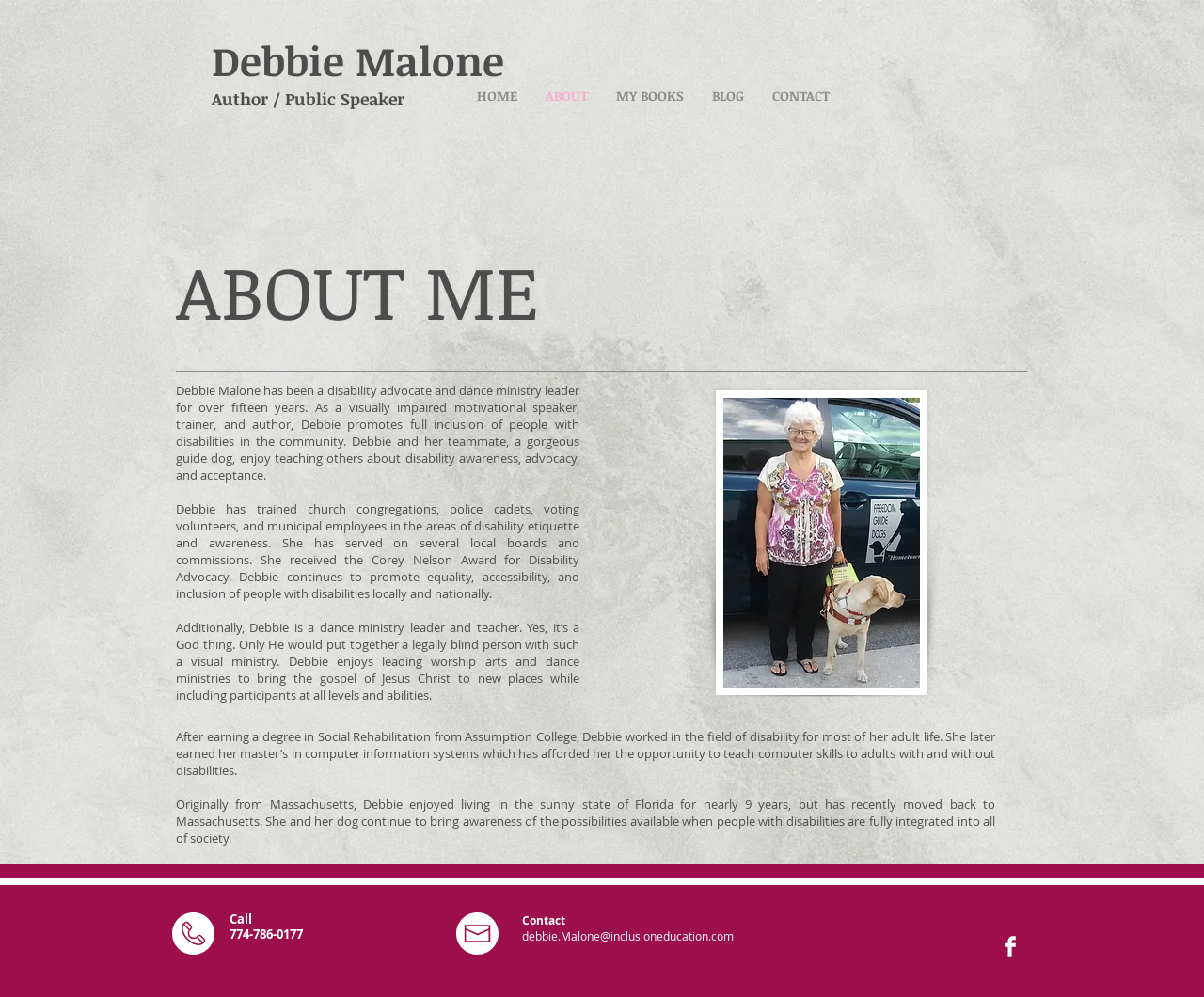Can you look at the image and give a comprehensive answer to the question:
What is the purpose of Debbie's dance ministry?

According to the webpage, Debbie enjoys leading worship arts and dance ministries to bring the gospel of Jesus Christ to new places while including participants at all levels and abilities, which suggests that the purpose of her dance ministry is to bring the gospel of Jesus Christ.